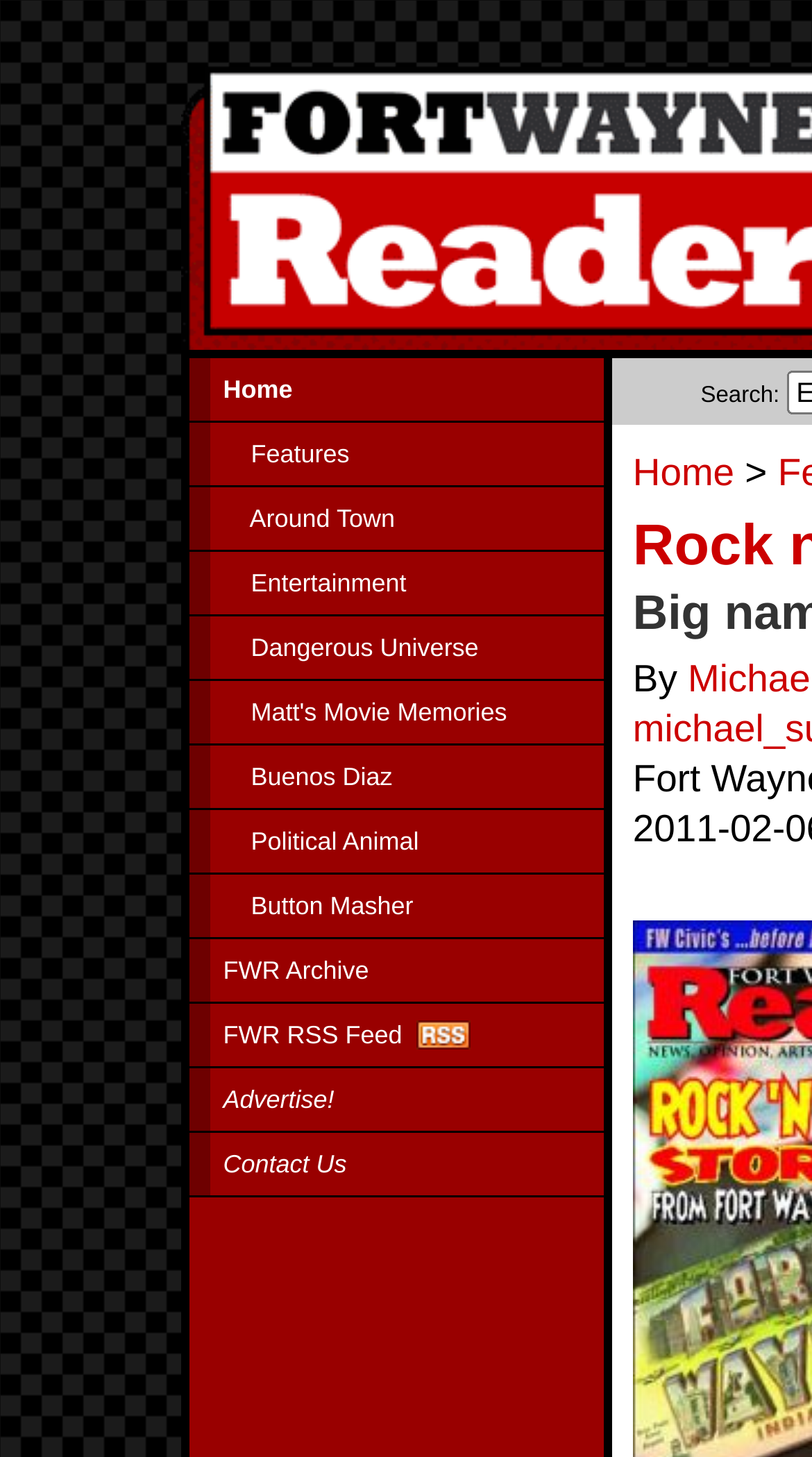Determine the bounding box coordinates for the clickable element required to fulfill the instruction: "check entertainment news". Provide the coordinates as four float numbers between 0 and 1, i.e., [left, top, right, bottom].

[0.232, 0.379, 0.743, 0.422]